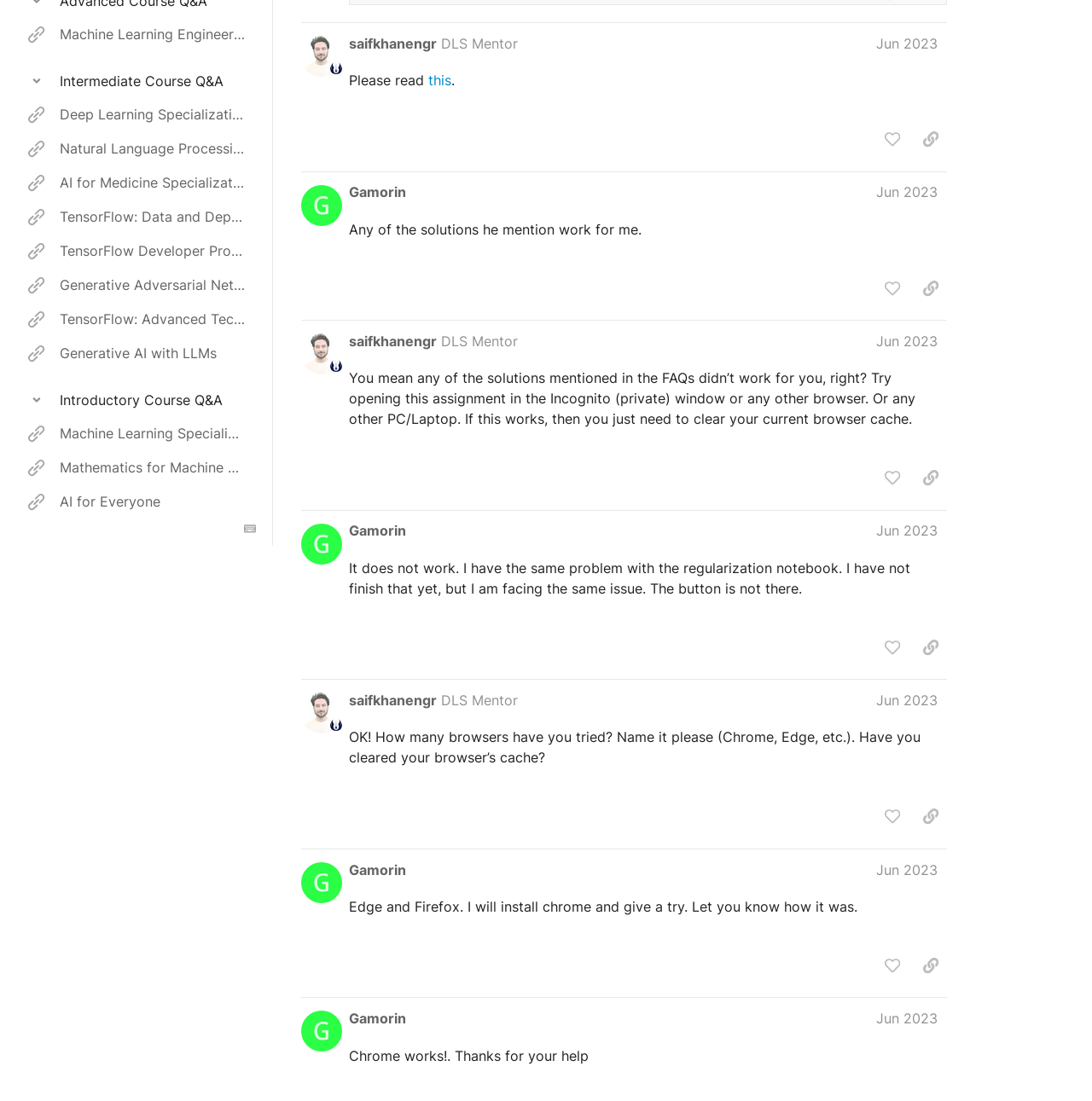Find the coordinates for the bounding box of the element with this description: "Natural Language Processing Specialization".

[0.0, 0.12, 0.251, 0.151]